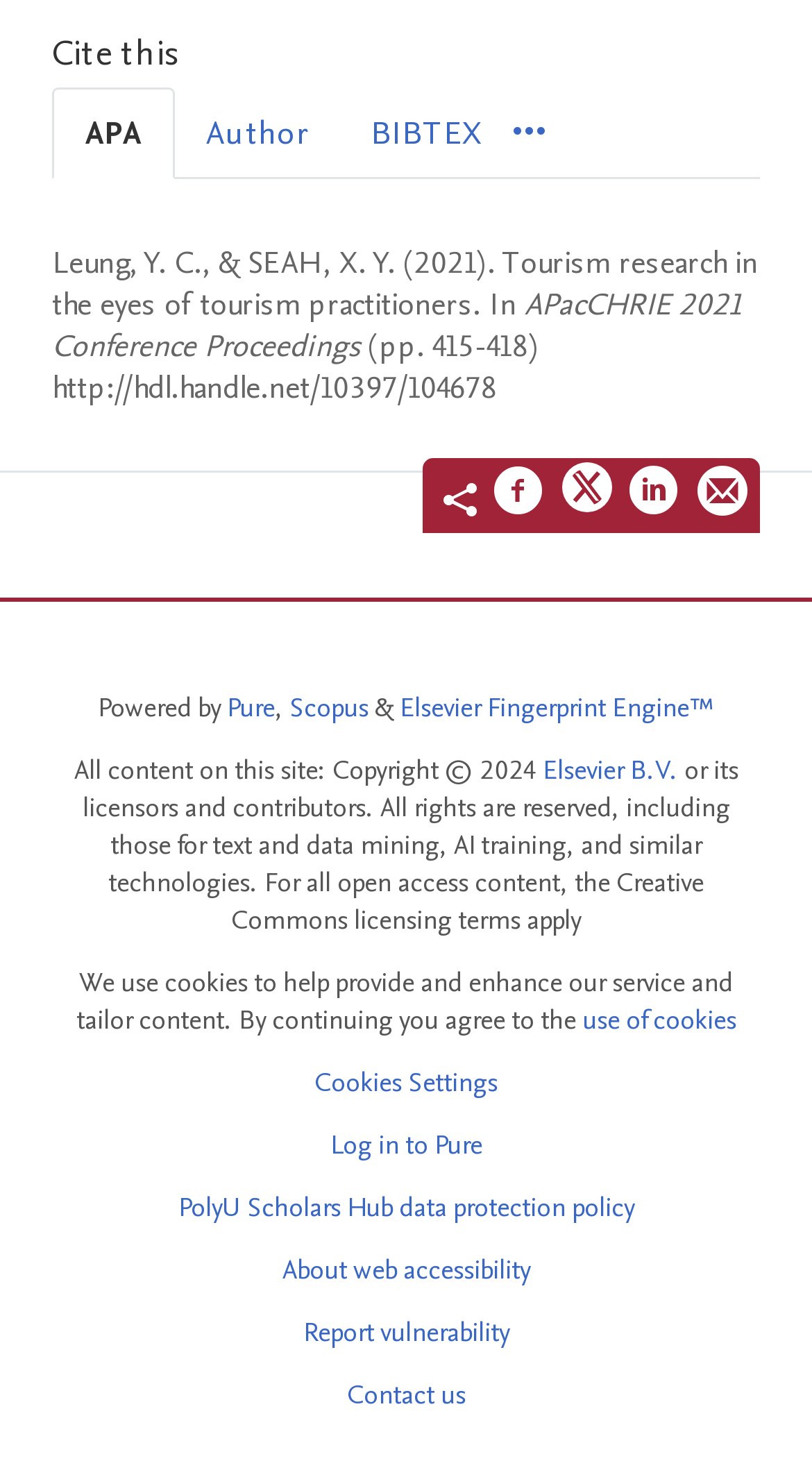Determine the bounding box coordinates of the area to click in order to meet this instruction: "Log in to Pure".

[0.406, 0.762, 0.594, 0.788]